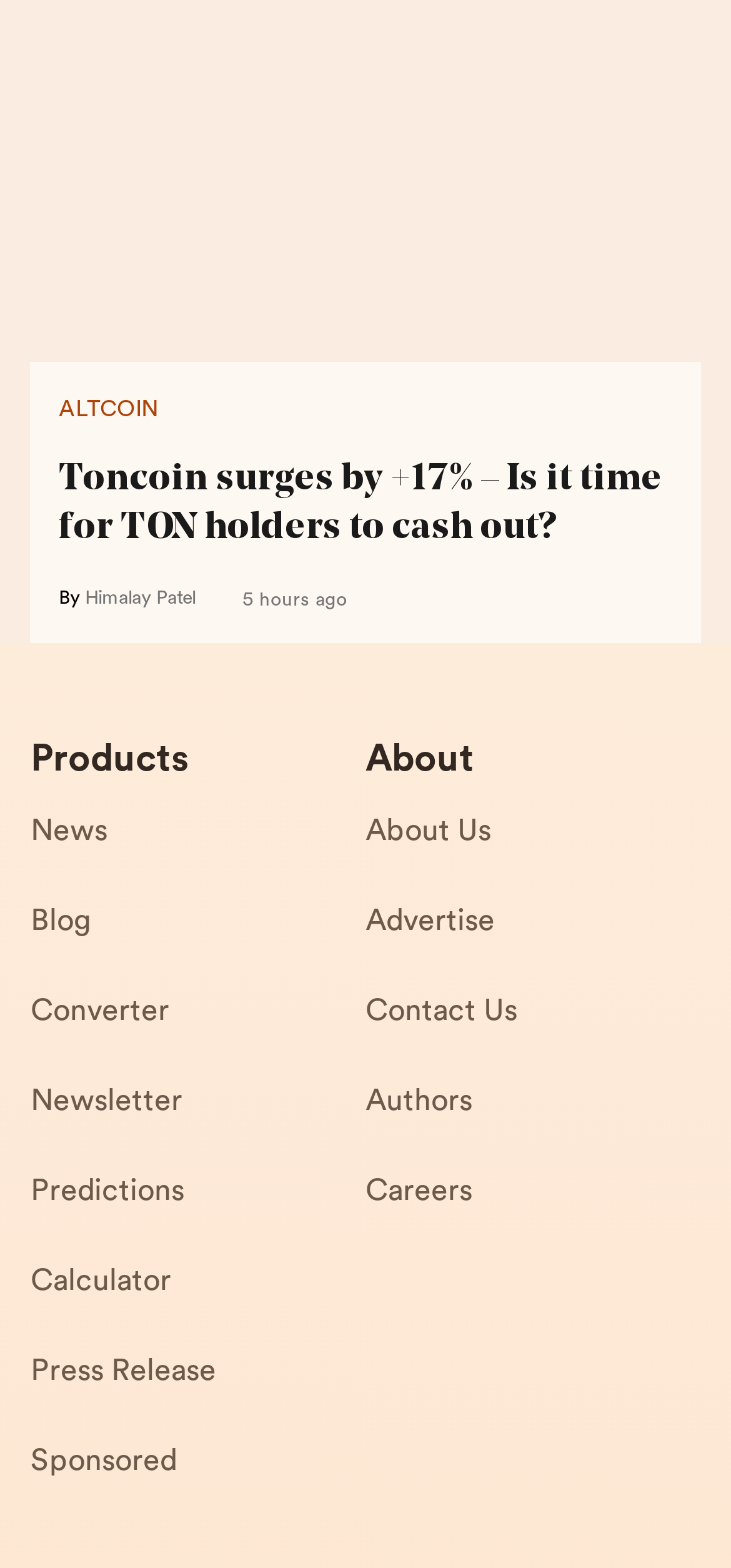Identify the bounding box coordinates of the element to click to follow this instruction: 'Use the cryptocurrency converter'. Ensure the coordinates are four float values between 0 and 1, provided as [left, top, right, bottom].

[0.042, 0.628, 0.5, 0.686]